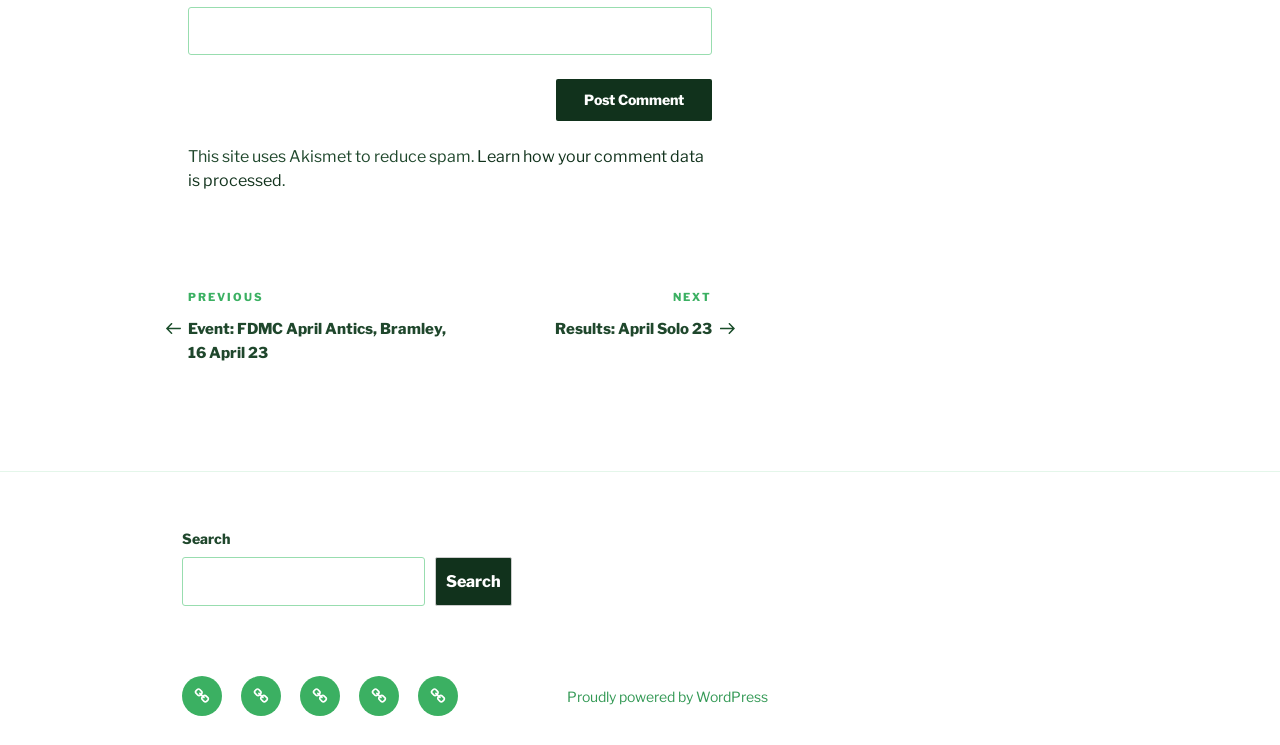Using the elements shown in the image, answer the question comprehensively: What is the function of the 'Post Comment' button?

The function of the 'Post Comment' button is to submit a comment, allowing users to engage with the content on the webpage.